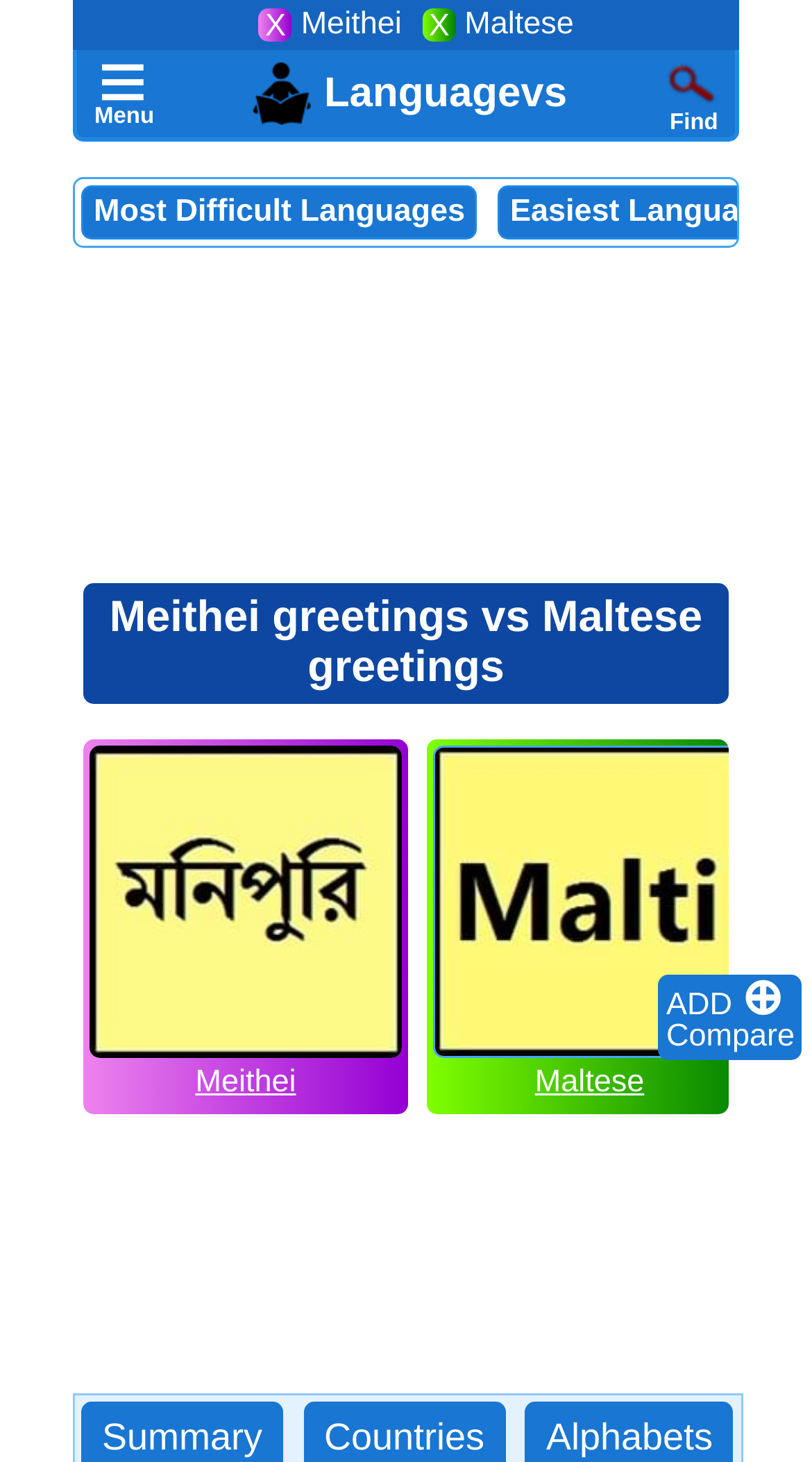Generate a thorough explanation of the webpage's elements.

This webpage is a comparison page for Meithei and Maltese greetings. At the top right corner, there is a close button '×' and an 'ADD' button with a '+' icon '⊕' next to it. Below these buttons, there is a 'Compare' button. On the top left, there is a menu icon '≡' within a menu element. Next to the menu, there is a link 'Compare Languages Image Languagevs' with an image 'Compare Languages Image' beside it.

On the top right, there is a search icon 'Search icon' with a 'Find' text next to it. Below the search icon, there is a link 'Most Difficult Languages'. The main content of the page is divided into two sections, one for Meithei and one for Maltese. Each section has a heading 'Meithei greetings vs Maltese greetings' and an image representing the language. Below the heading, there are links to the language names 'Meithei' and 'Maltese'.

There are two 'Remove' buttons, one for Meithei and one for Maltese, each with an 'X' icon. At the bottom of the page, there are three links: 'Summary', 'Countries', and 'Alphabets'. There are also two advertisements, one at the middle of the page and one at the bottom.